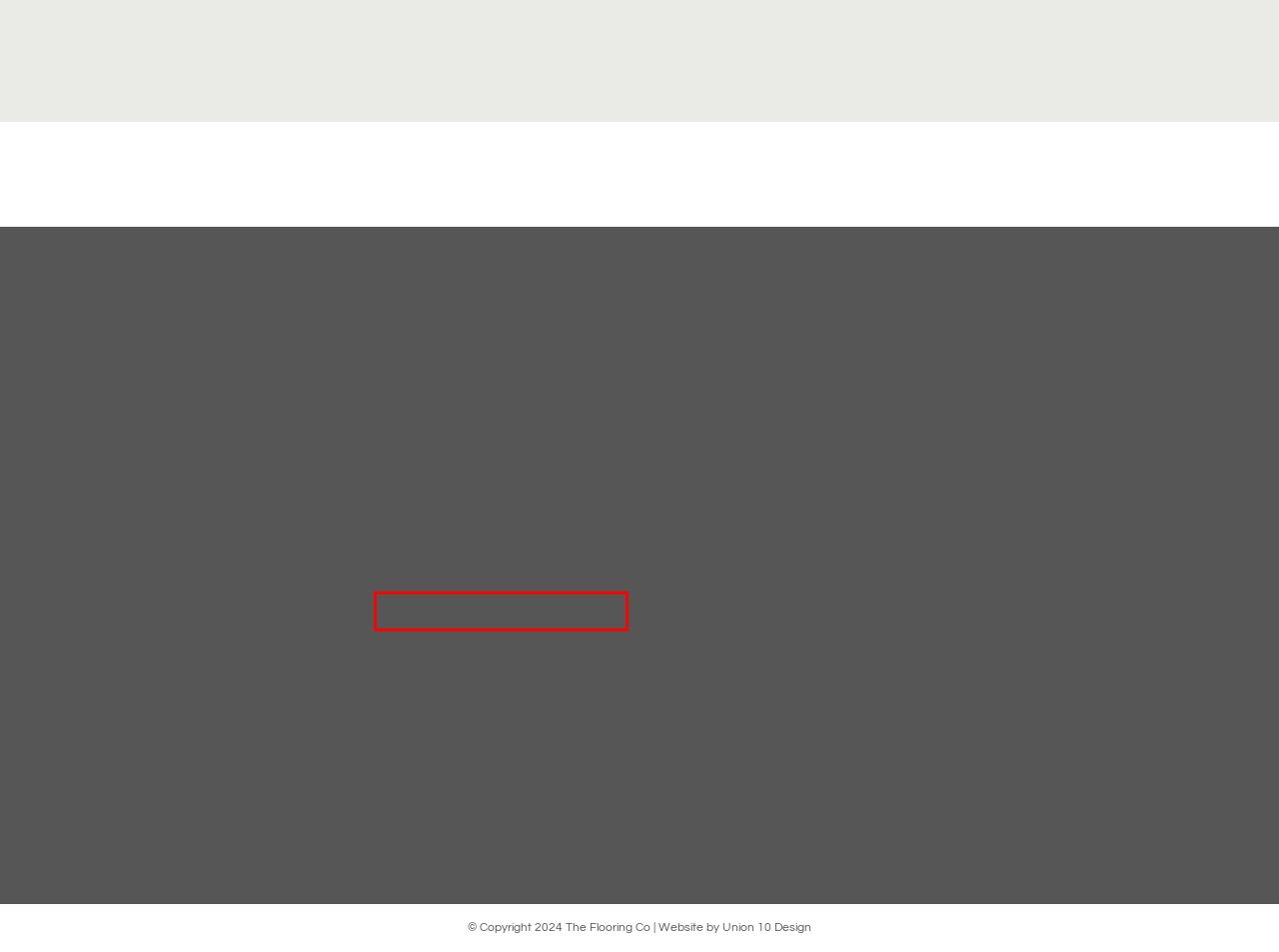You have a screenshot of a webpage with a red rectangle bounding box. Identify the best webpage description that corresponds to the new webpage after clicking the element within the red bounding box. Here are the candidates:
A. Luxury Vinyl flooring | Residential developments | UK | The Flooring Co
B. Flooring for schools | School Carpet | London & UK | The Flooring Co
C. Commercial vinyl flooring | LVTs | London & UK | The Flooring Co
D. Work for Us | Job Opportunities | The Flooring Co
E. Floor Sanding London | Floor Sanding Experts |The Flooring Co
F. Polished concrete flooring | London & UK | The Flooring Co
G. Hygienic wall cladding | Altro Whiterock installers | The Flooring Co
H. Wood Floor Restoration & Floor Sanding Contractors | The Flooring Co

A